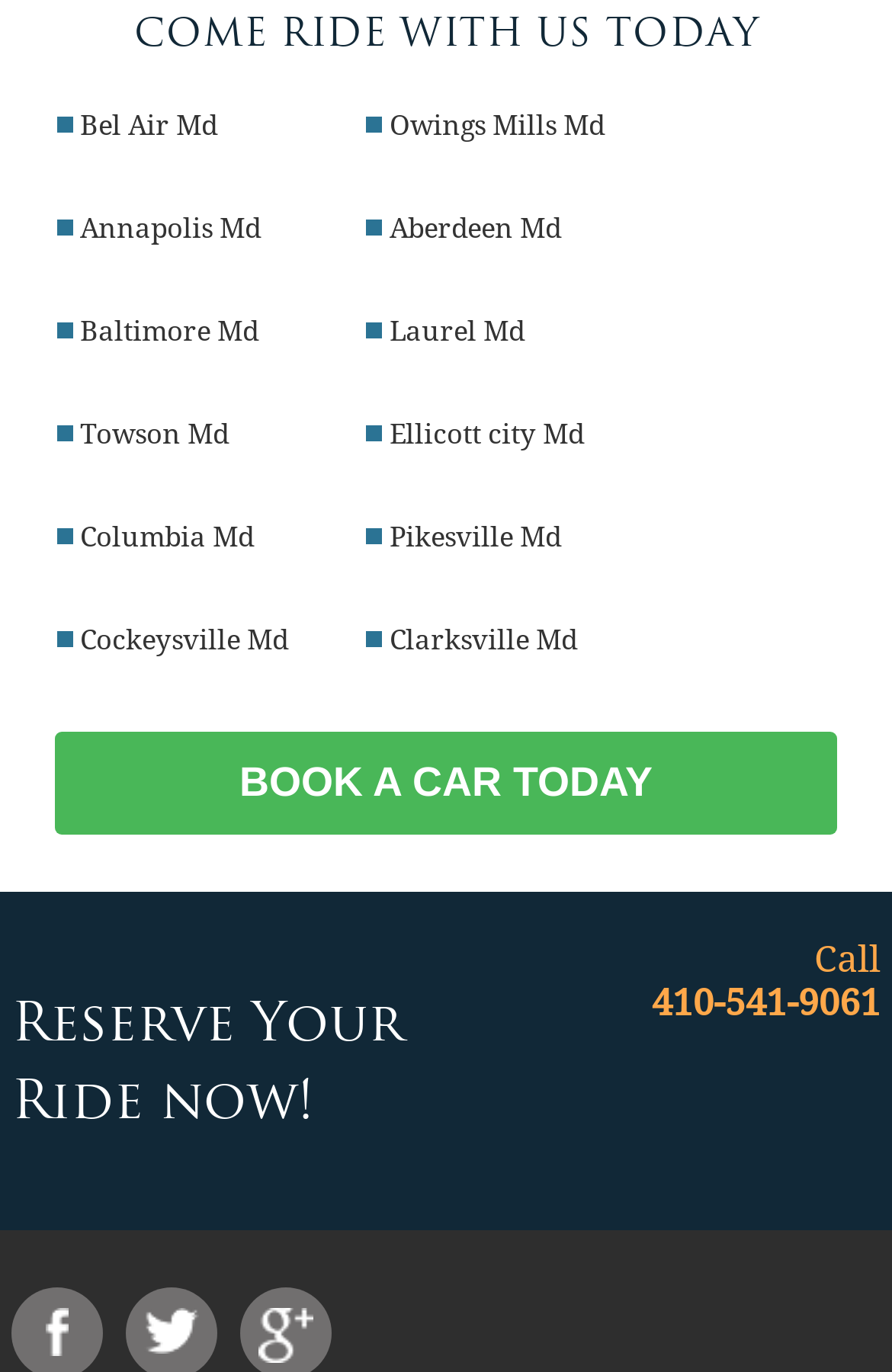Calculate the bounding box coordinates of the UI element given the description: "Book a car today".

[0.062, 0.533, 0.938, 0.608]